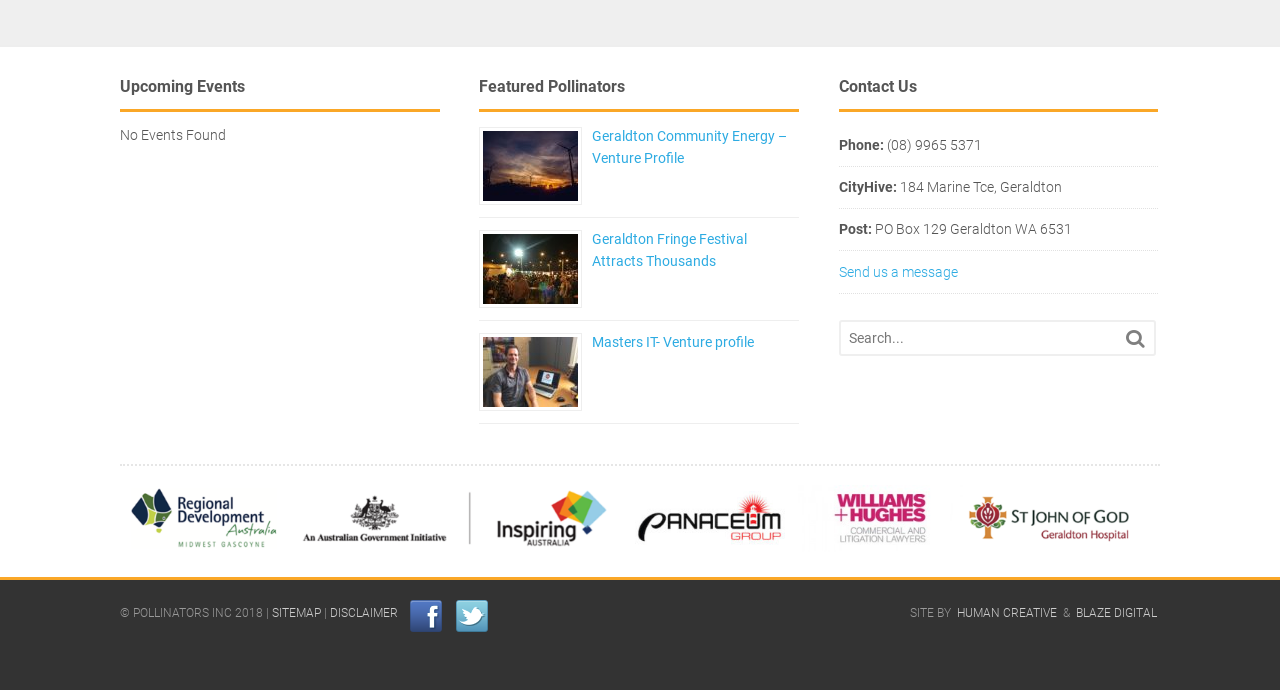Carefully examine the image and provide an in-depth answer to the question: What is the address of CityHive?

The address of CityHive is listed under the 'Contact Us' section, and it is '184 Marine Tce, Geraldton', which is indicated by the static text element with the text '184 Marine Tce, Geraldton'.